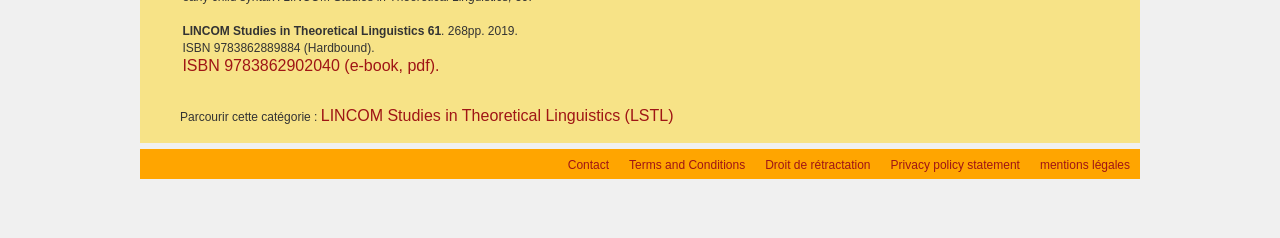How many links are there at the bottom of the webpage? Based on the image, give a response in one word or a short phrase.

5